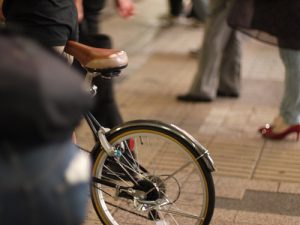Please provide a detailed answer to the question below based on the screenshot: 
What is the focus of the bike's design?

The nuances of the bike's design reflect a balance between aesthetics and practical use, making it an appealing option for both casual riders and serious bikers alike, which implies that the bike's design is focused on finding a middle ground between style and functionality.